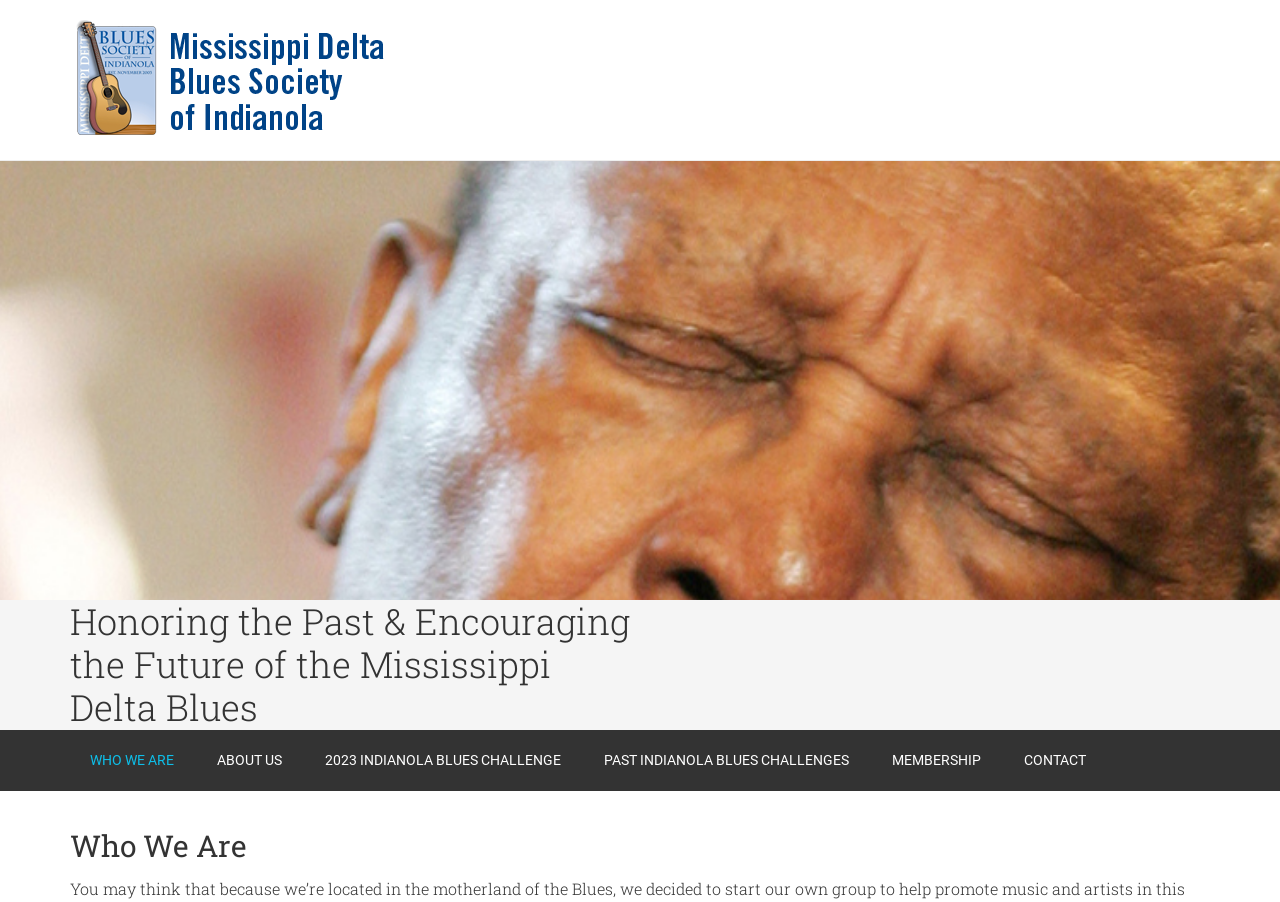Provide an in-depth description of the elements and layout of the webpage.

The webpage is dedicated to the Mississippi Delta Blues Society of Indianola. At the top-left corner, there is a link with the title "MISSISSIPPI DELTA BLUES SOCIETY OF INDIANOLA". Below this link, there is a static text that reads "Honoring the Past & Encouraging the Future of the Mississippi Delta Blues", which is a brief description of the society's mission.

In the top navigation bar, there are six links: "WHO WE ARE", "ABOUT US", "2023 INDIANOLA BLUES CHALLENGE", "PAST INDIANOLA BLUES CHALLENGES", "MEMBERSHIP", and "CONTACT". These links are evenly spaced and span the entire width of the page.

Below the navigation bar, there is a header section with a heading that reads "Who We Are". This section is likely the main content area of the page, where visitors can find more information about the society.